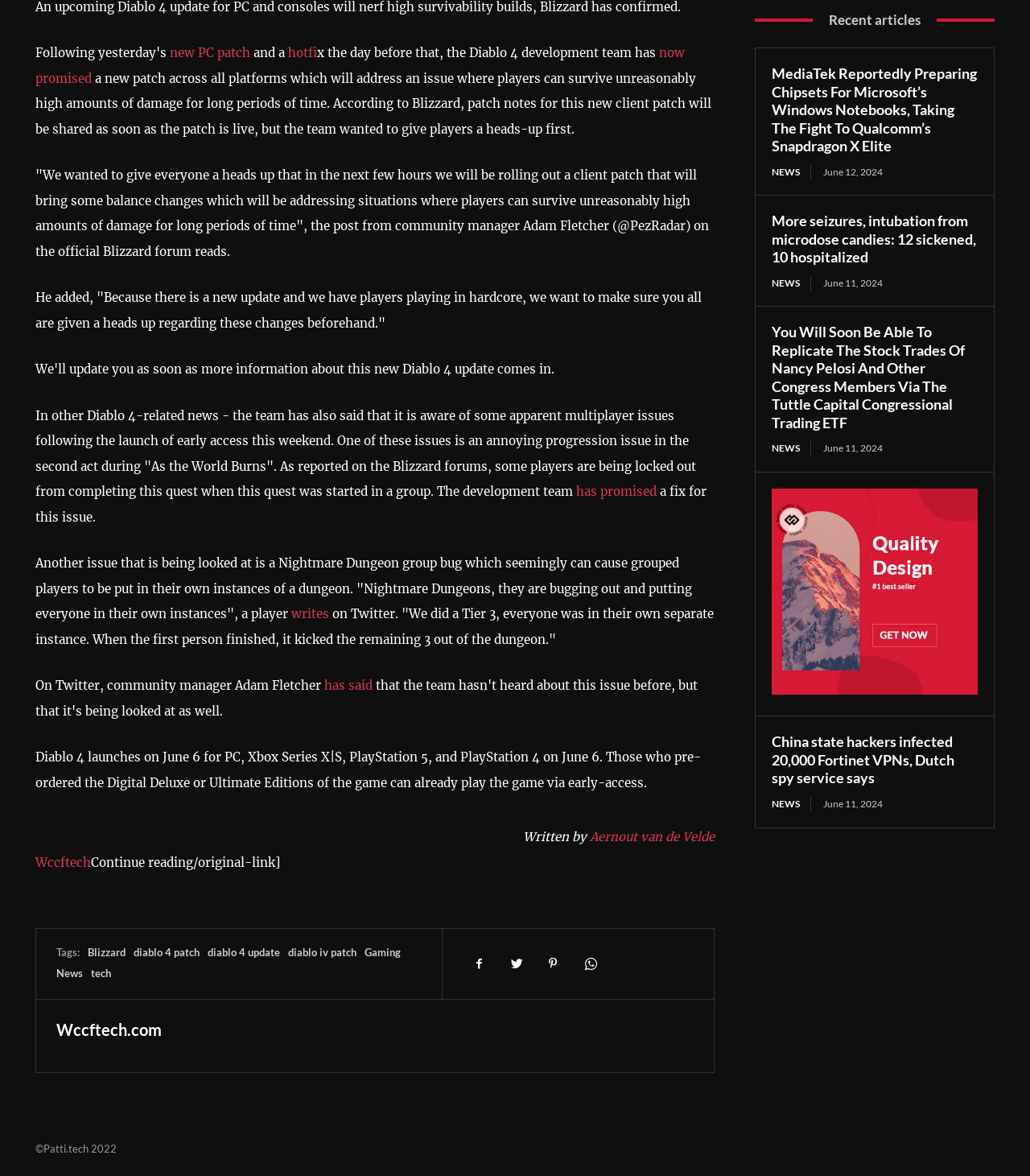Find the bounding box coordinates for the area you need to click to carry out the instruction: "Read the article written by Aernout van de Velde". The coordinates should be four float numbers between 0 and 1, indicated as [left, top, right, bottom].

[0.573, 0.705, 0.694, 0.718]